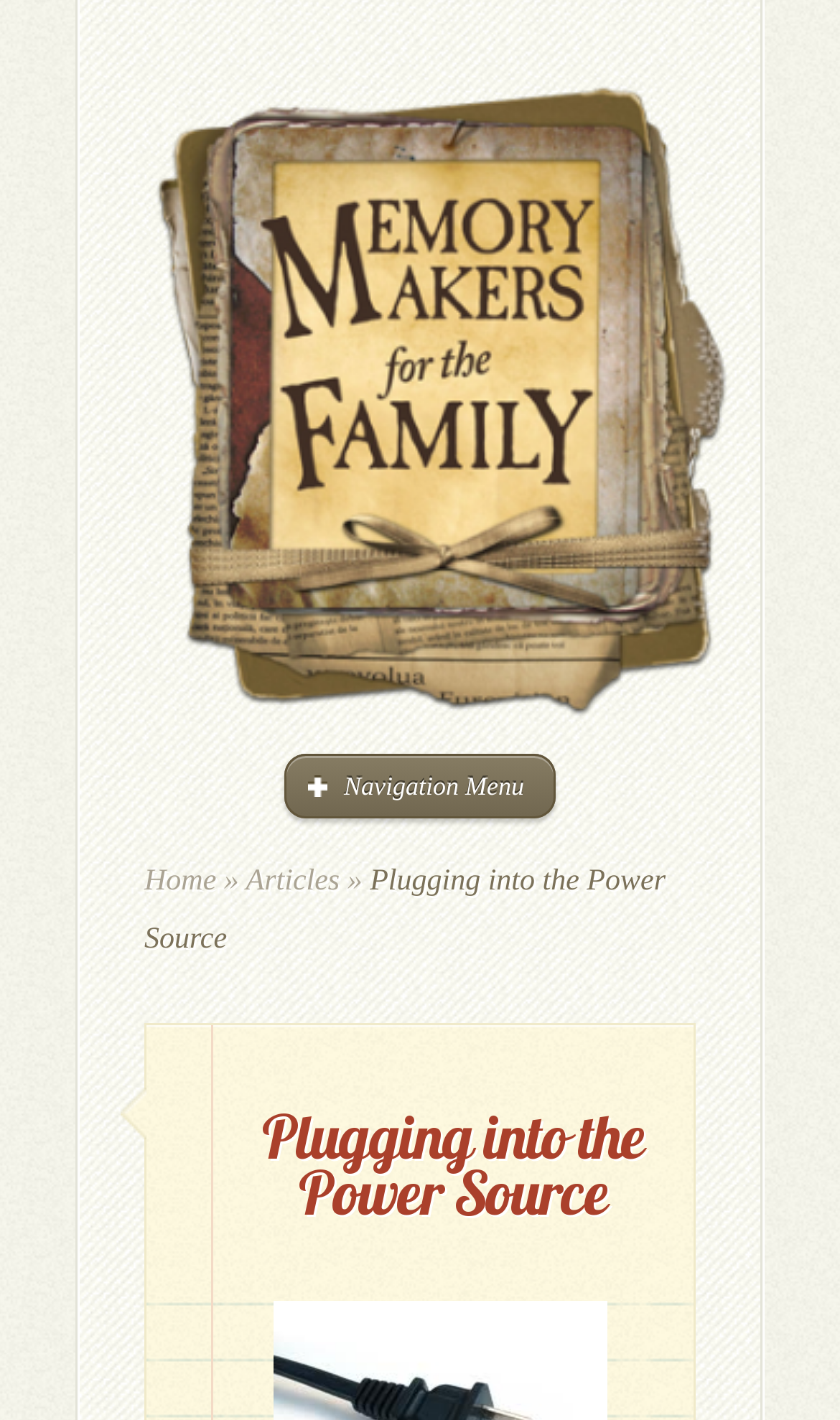Determine the bounding box for the UI element as described: "parent_node: Navigation Menu". The coordinates should be represented as four float numbers between 0 and 1, formatted as [left, top, right, bottom].

[0.172, 0.472, 0.874, 0.493]